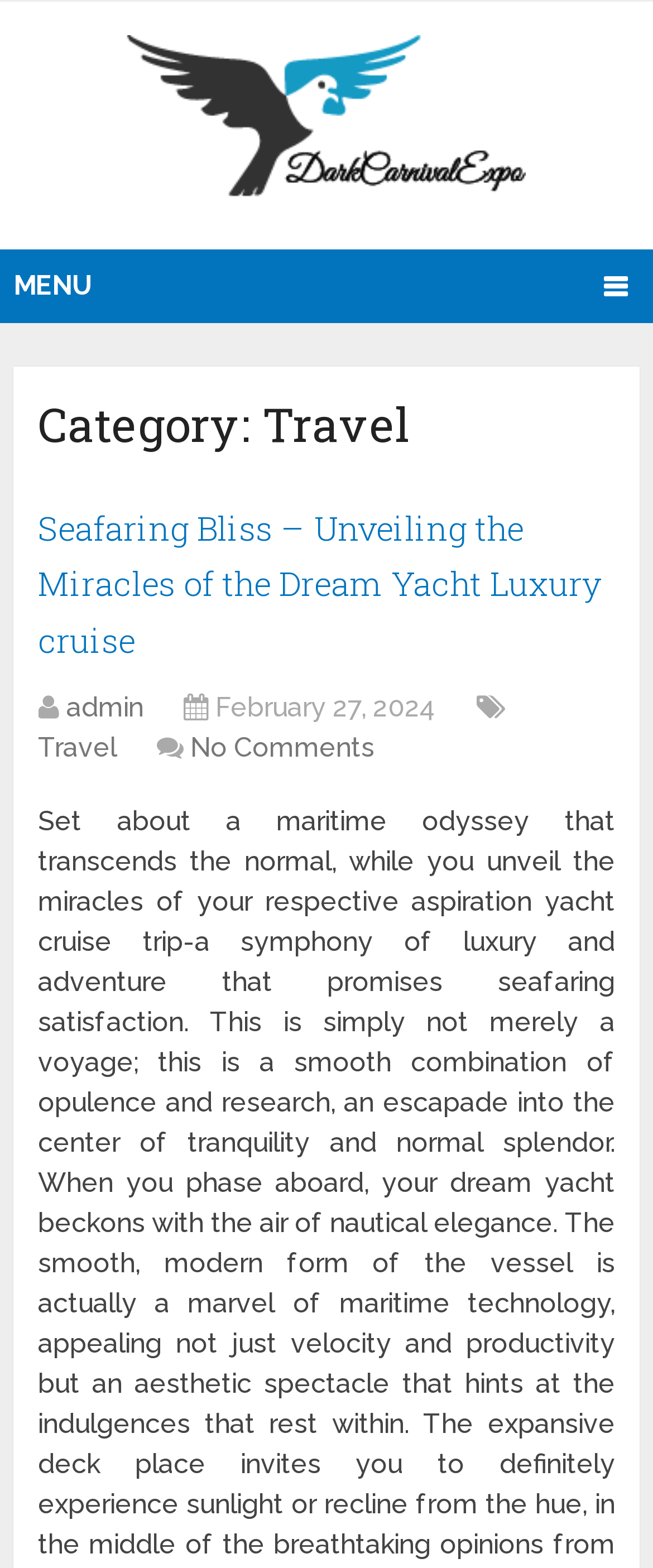What is the title of the article?
Make sure to answer the question with a detailed and comprehensive explanation.

I can find the title of the article by looking at the heading 'Seafaring Bliss – Unveiling the Miracles of the Dream Yacht Luxury cruise' which is a subheading under the 'Category: Travel' heading.